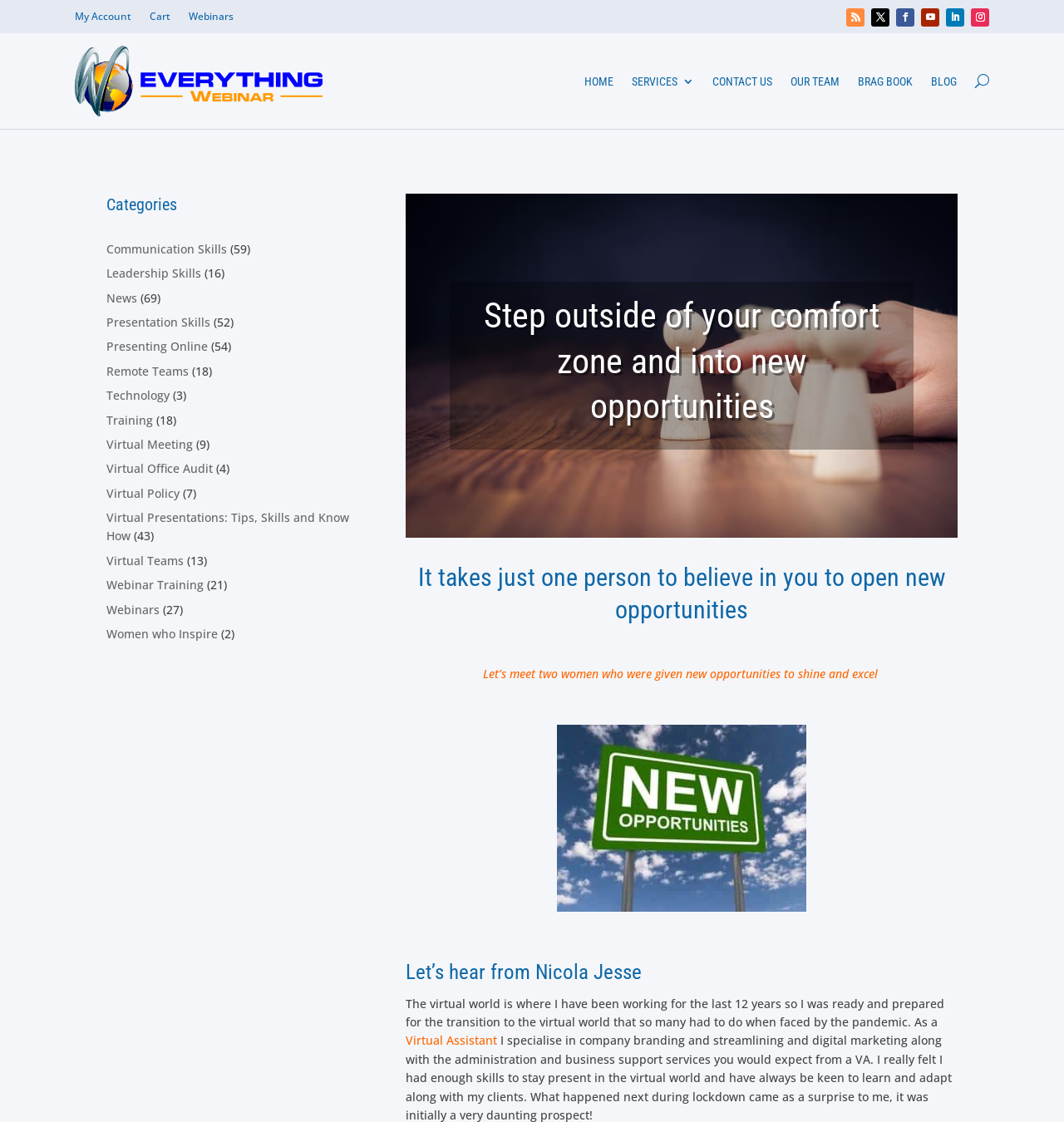Please identify the bounding box coordinates of the area that needs to be clicked to fulfill the following instruction: "Go to Webinars."

[0.177, 0.01, 0.22, 0.026]